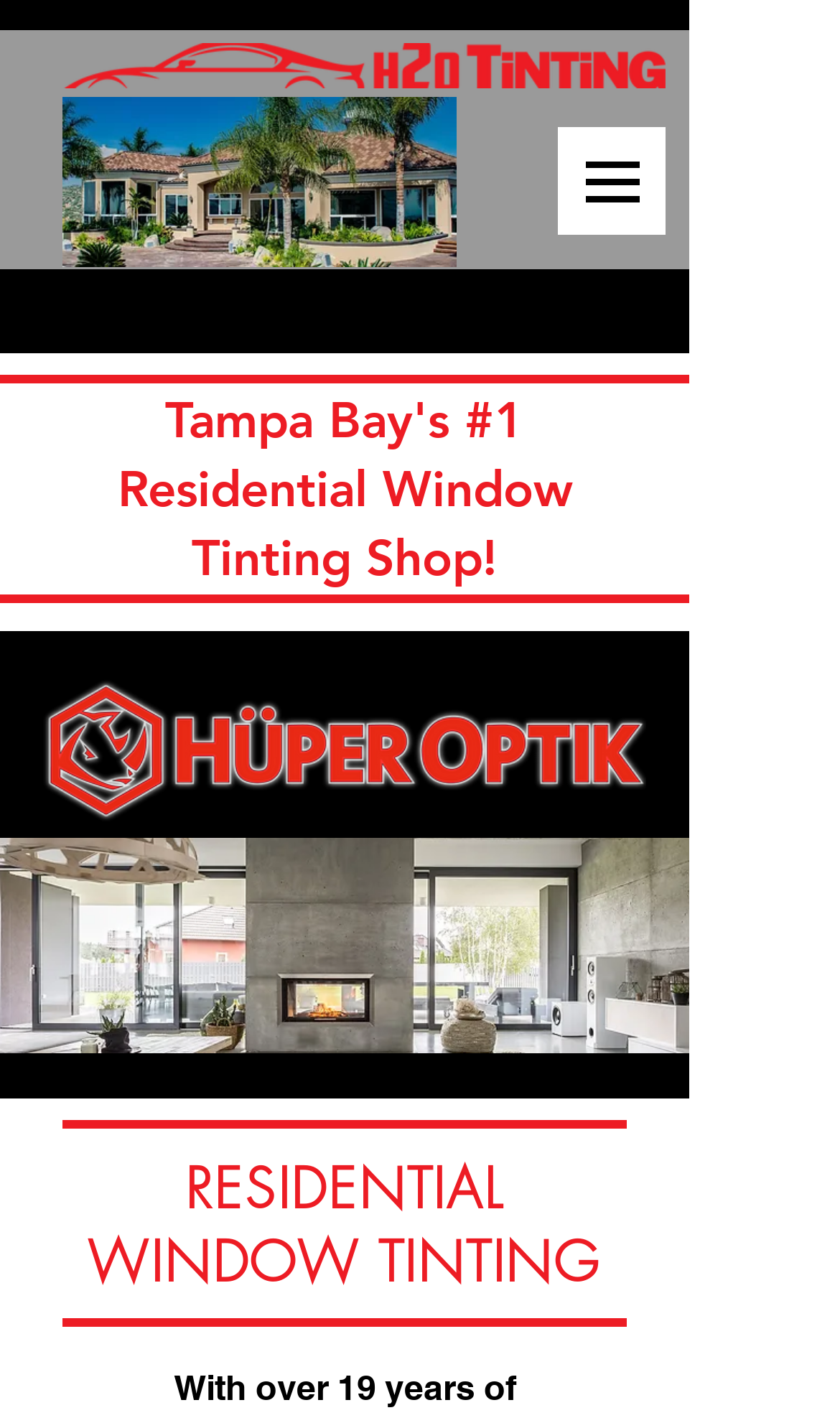Could you identify the text that serves as the heading for this webpage?

Tampa Bay's #1 Residential Window Tinting Shop!